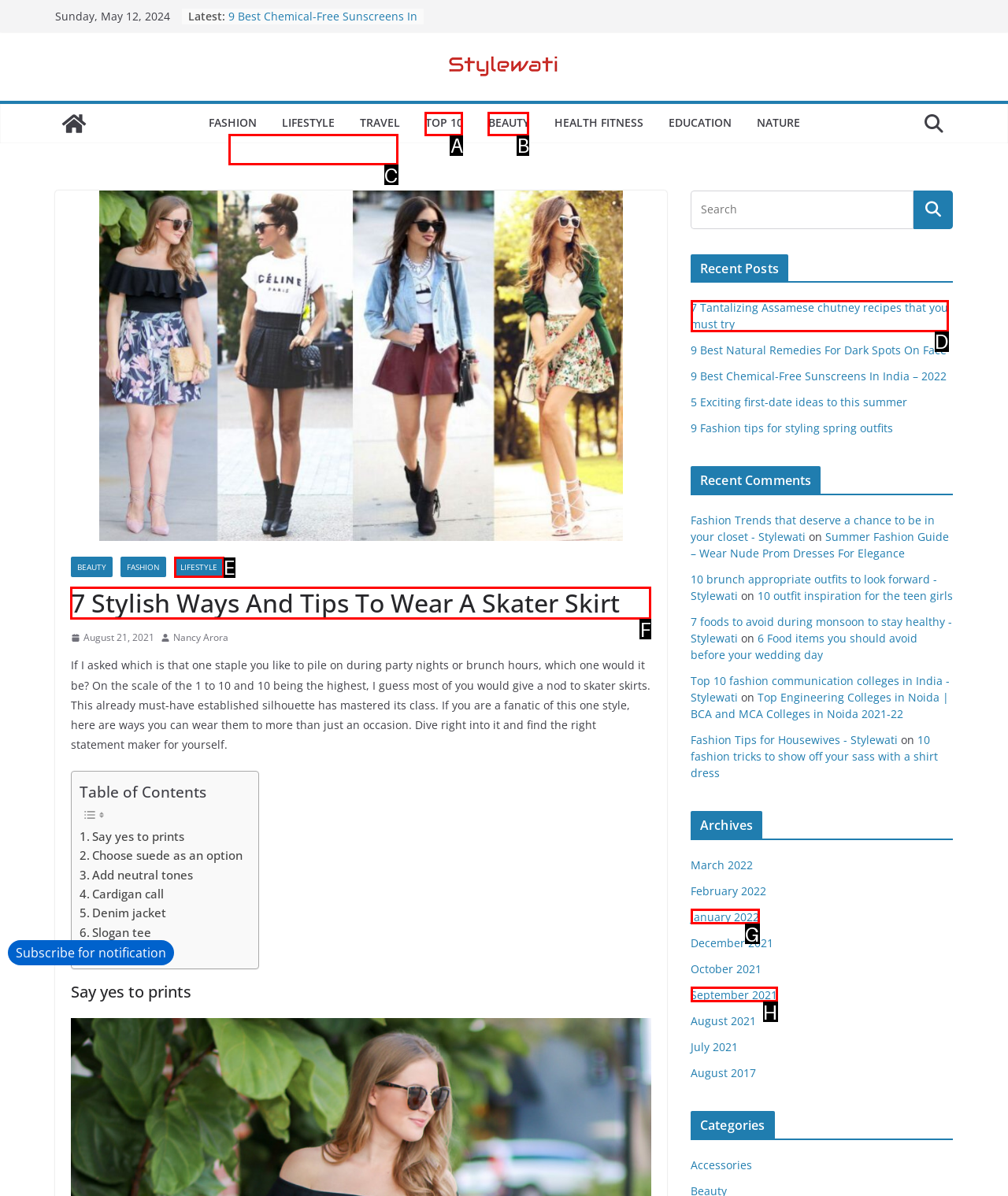Which option should you click on to fulfill this task: Read the article about 7 Stylish Ways And Tips To Wear A Skater Skirt? Answer with the letter of the correct choice.

F